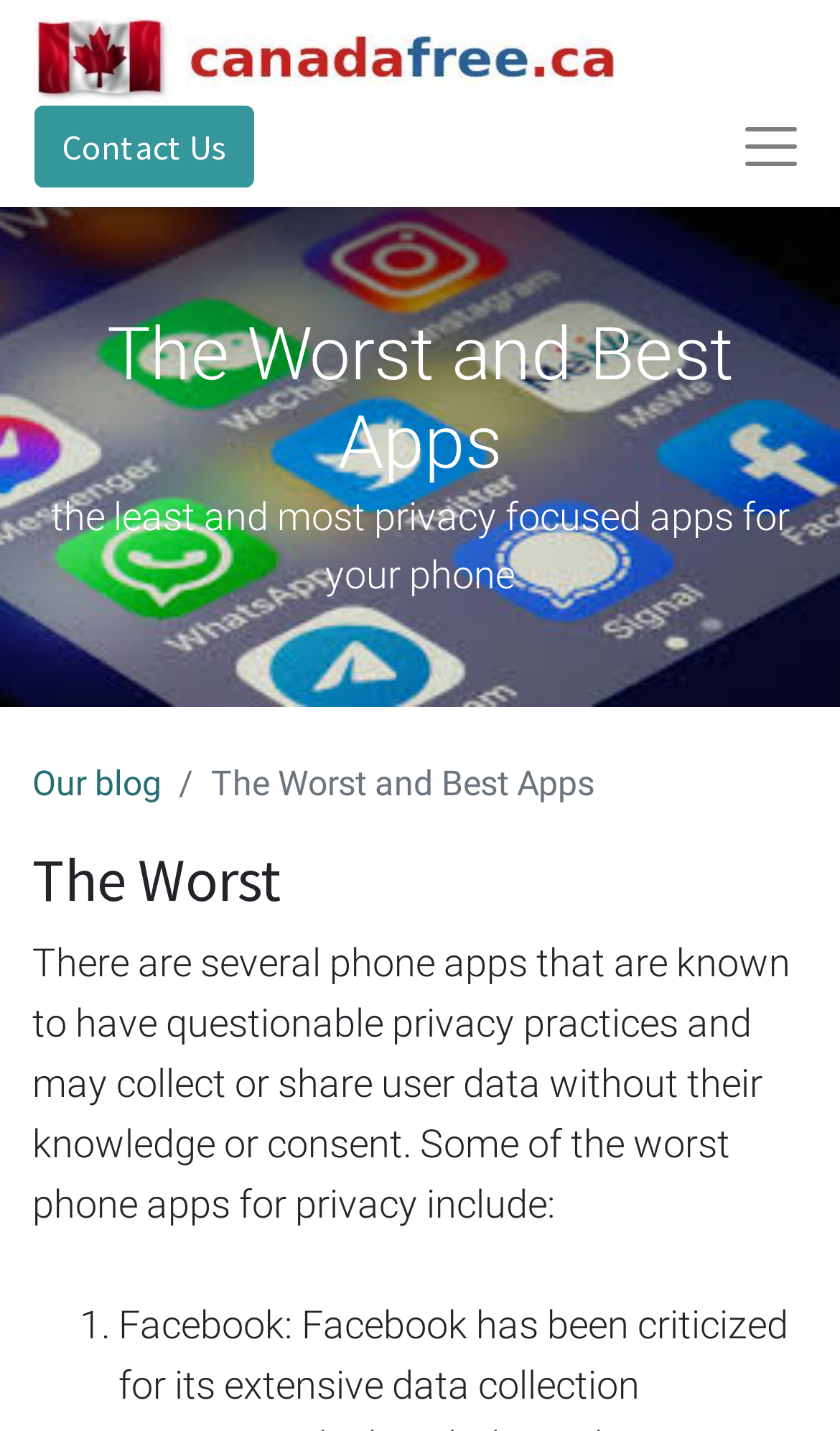What is the navigation section called?
With the help of the image, please provide a detailed response to the question.

I identified the navigation section by looking at the element with the description 'breadcrumb' and its child elements, which include links to other pages.